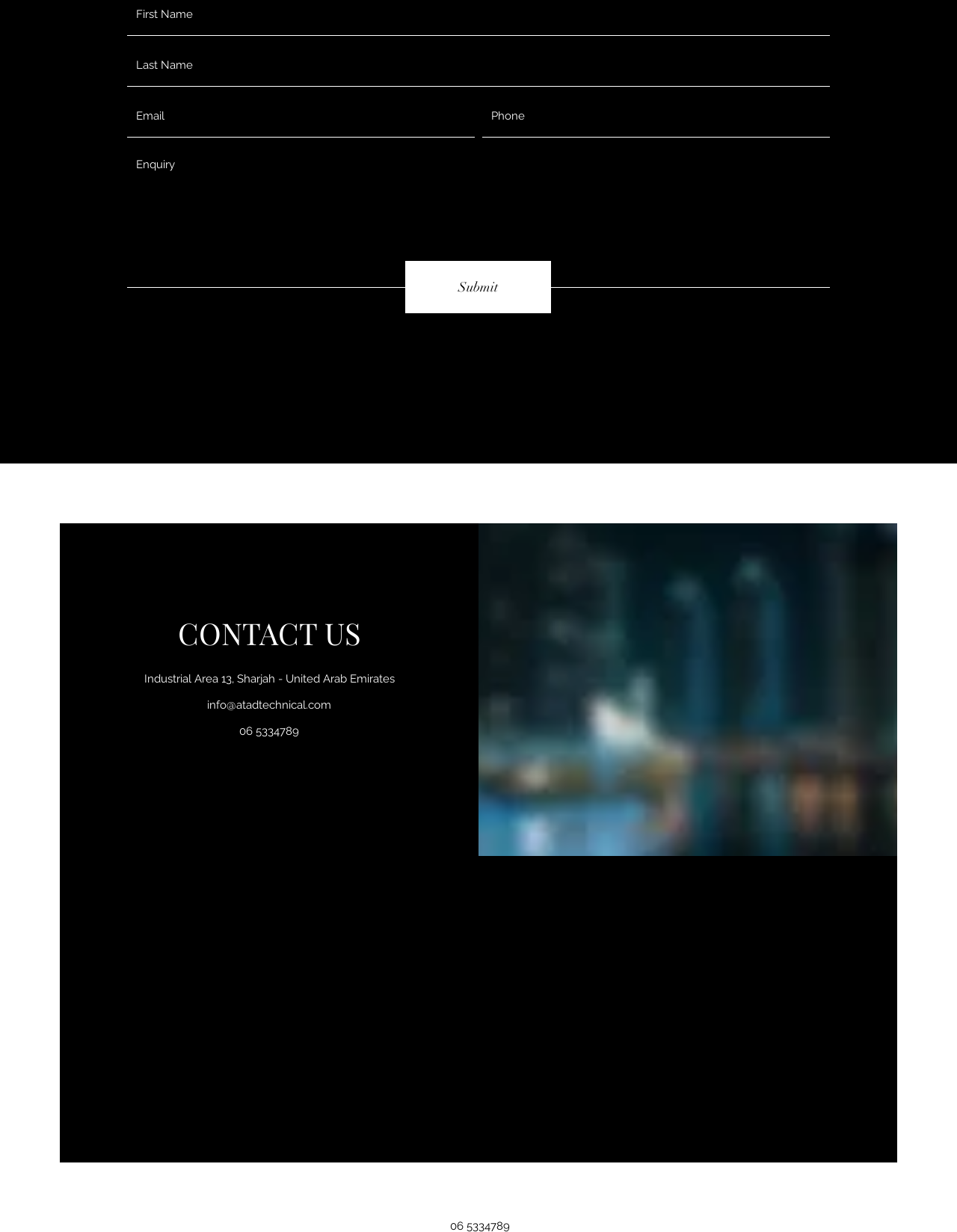Respond with a single word or phrase to the following question: What is the company's email address?

info@atadtechnical.com